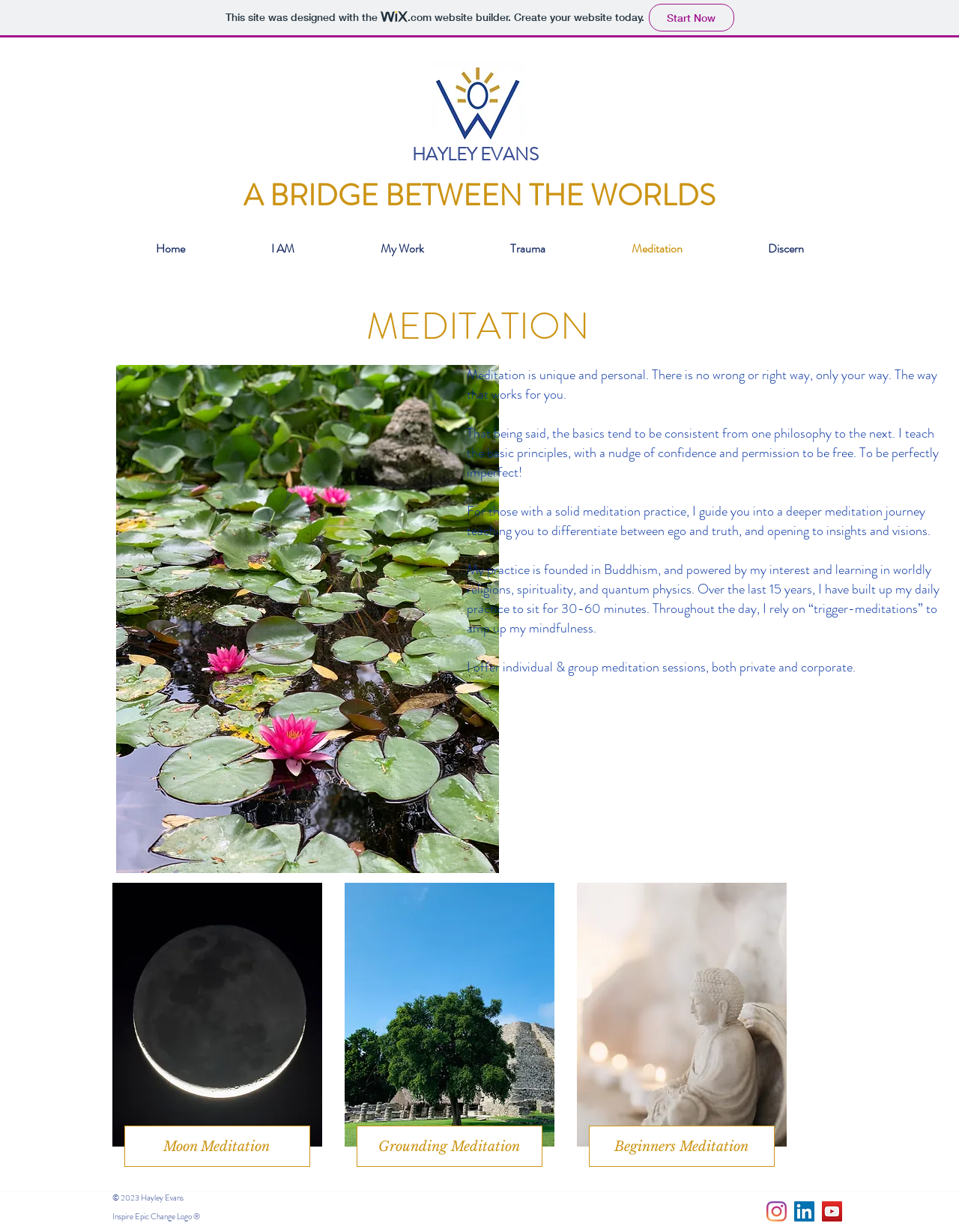Pinpoint the bounding box coordinates of the area that should be clicked to complete the following instruction: "Check 'Inspire Epic Change Logo'". The coordinates must be given as four float numbers between 0 and 1, i.e., [left, top, right, bottom].

[0.117, 0.983, 0.209, 0.992]